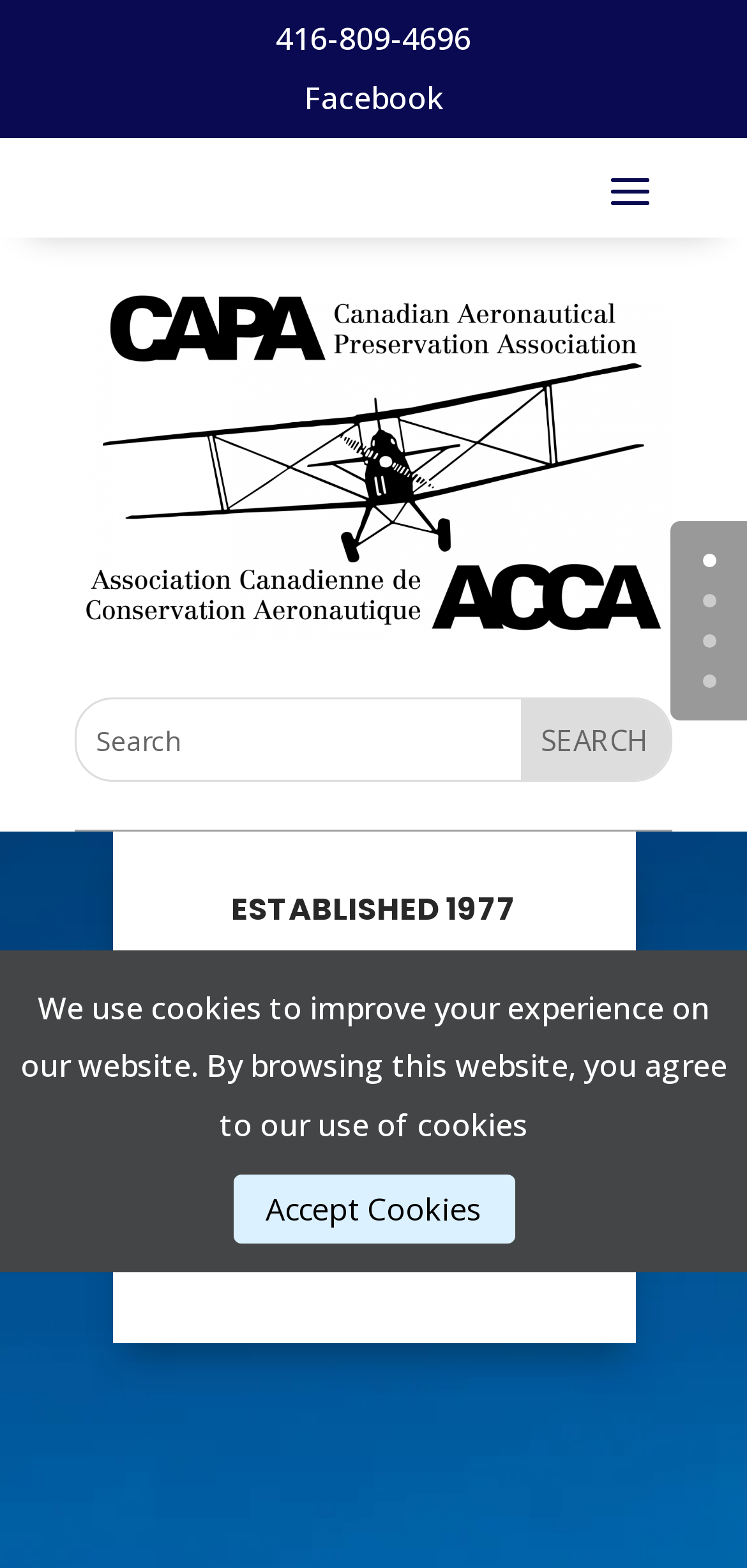Find the bounding box coordinates for the area that must be clicked to perform this action: "Visit Facebook page".

[0.406, 0.049, 0.594, 0.076]